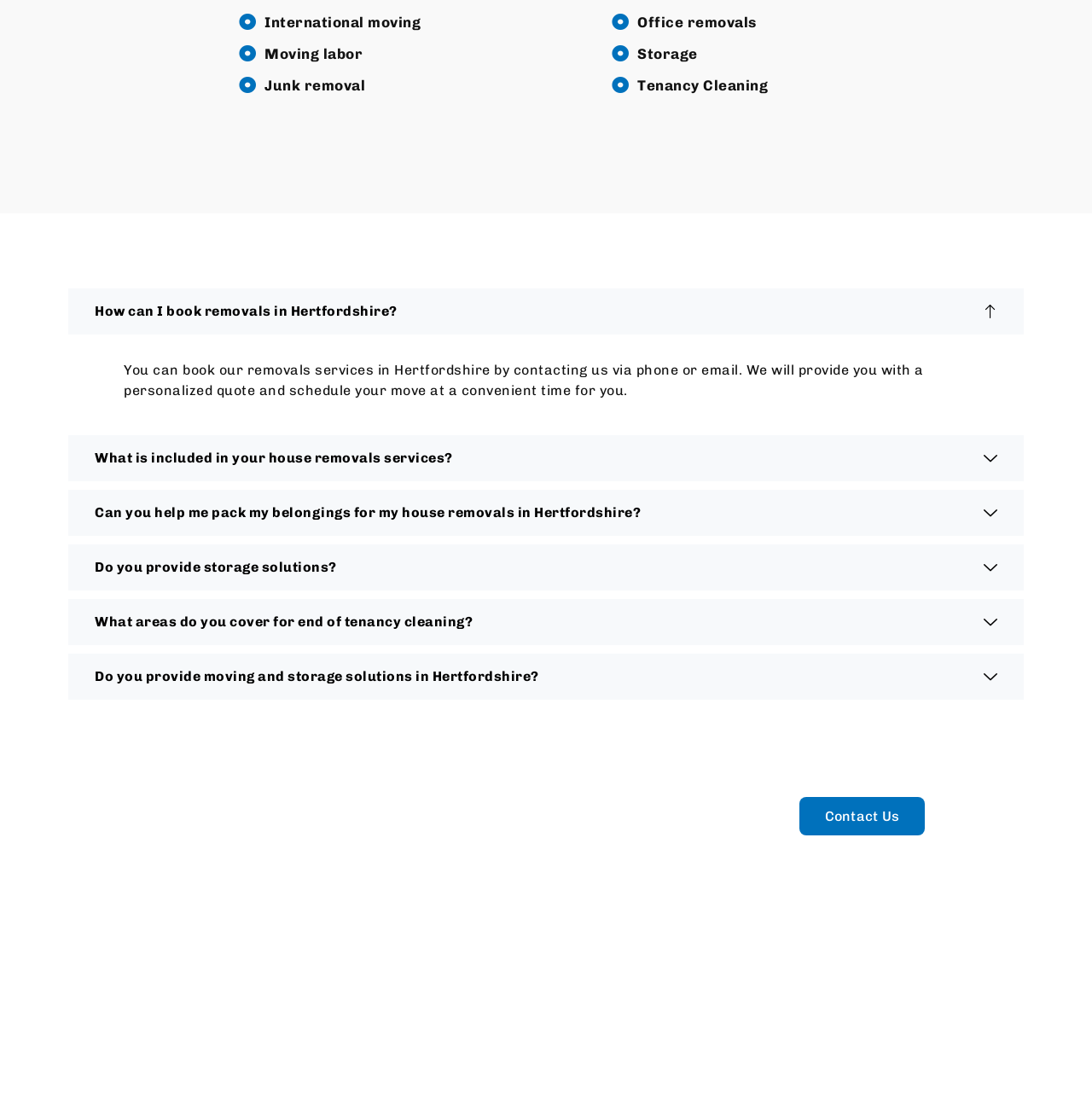How can I book removals in Hertfordshire?
Based on the image, answer the question with a single word or brief phrase.

Contact via phone or email